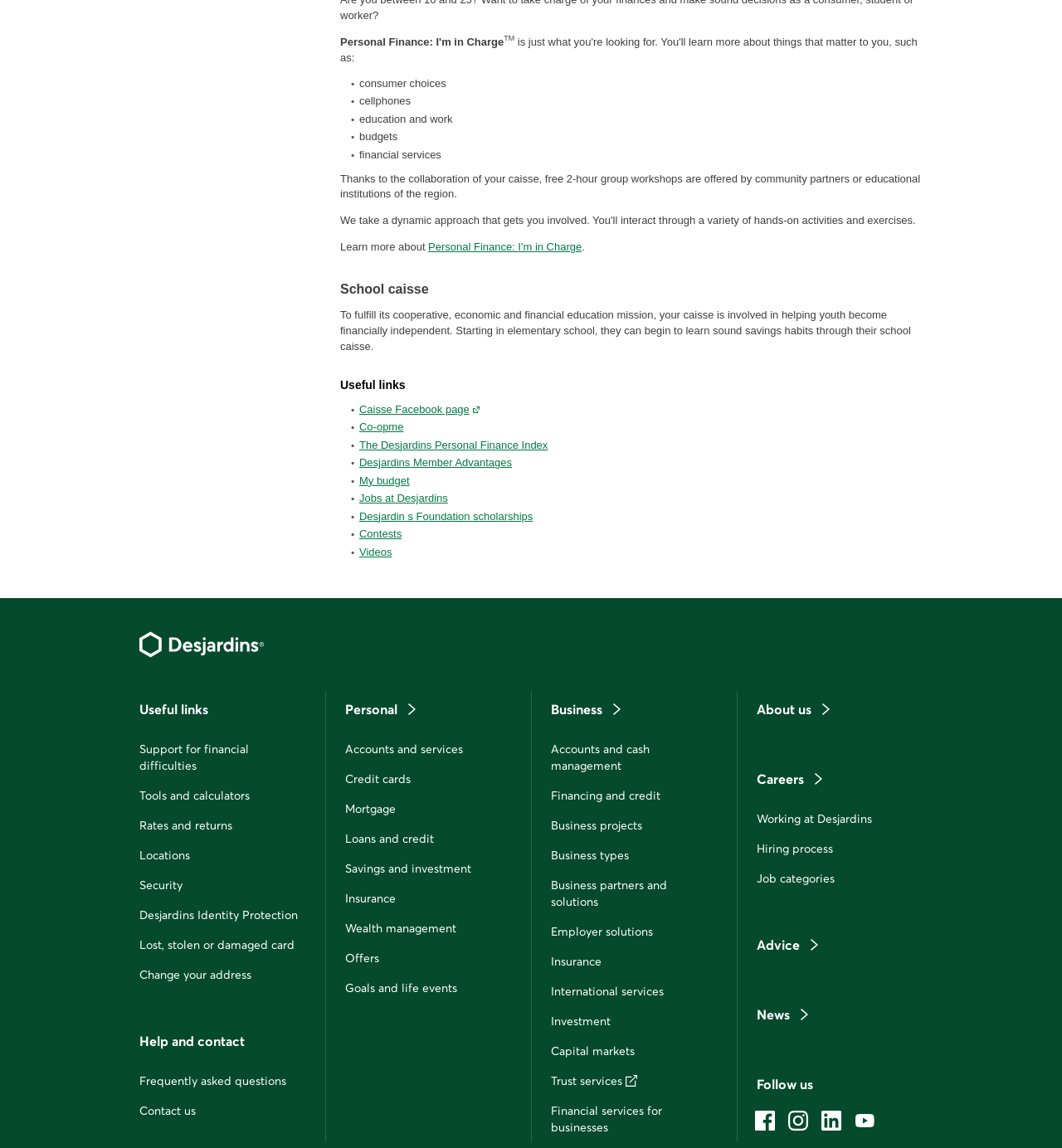Specify the bounding box coordinates of the area to click in order to execute this command: 'Check My budget'. The coordinates should consist of four float numbers ranging from 0 to 1, and should be formatted as [left, top, right, bottom].

[0.338, 0.413, 0.386, 0.424]